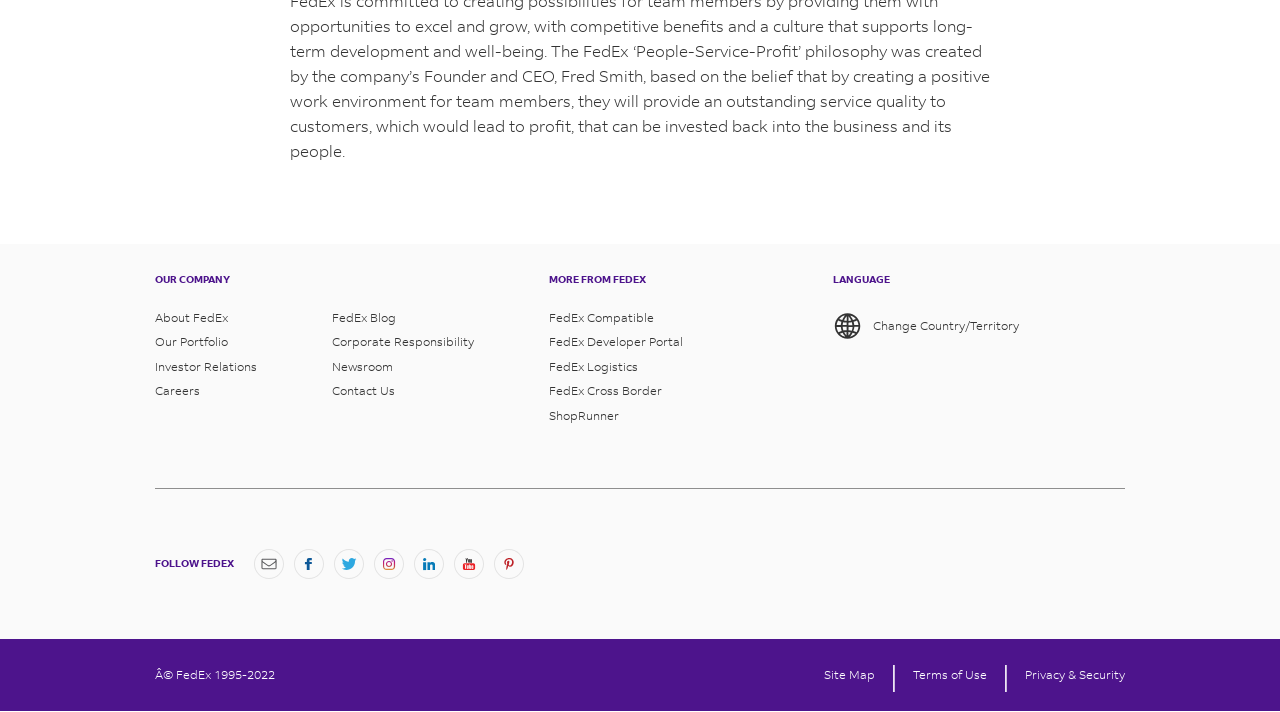How many links are there in the footer?
Refer to the image and provide a thorough answer to the question.

I counted the links in the footer, which are 'Site Map', 'Terms of Use', and 'Privacy & Security'. There are 3 links in total.